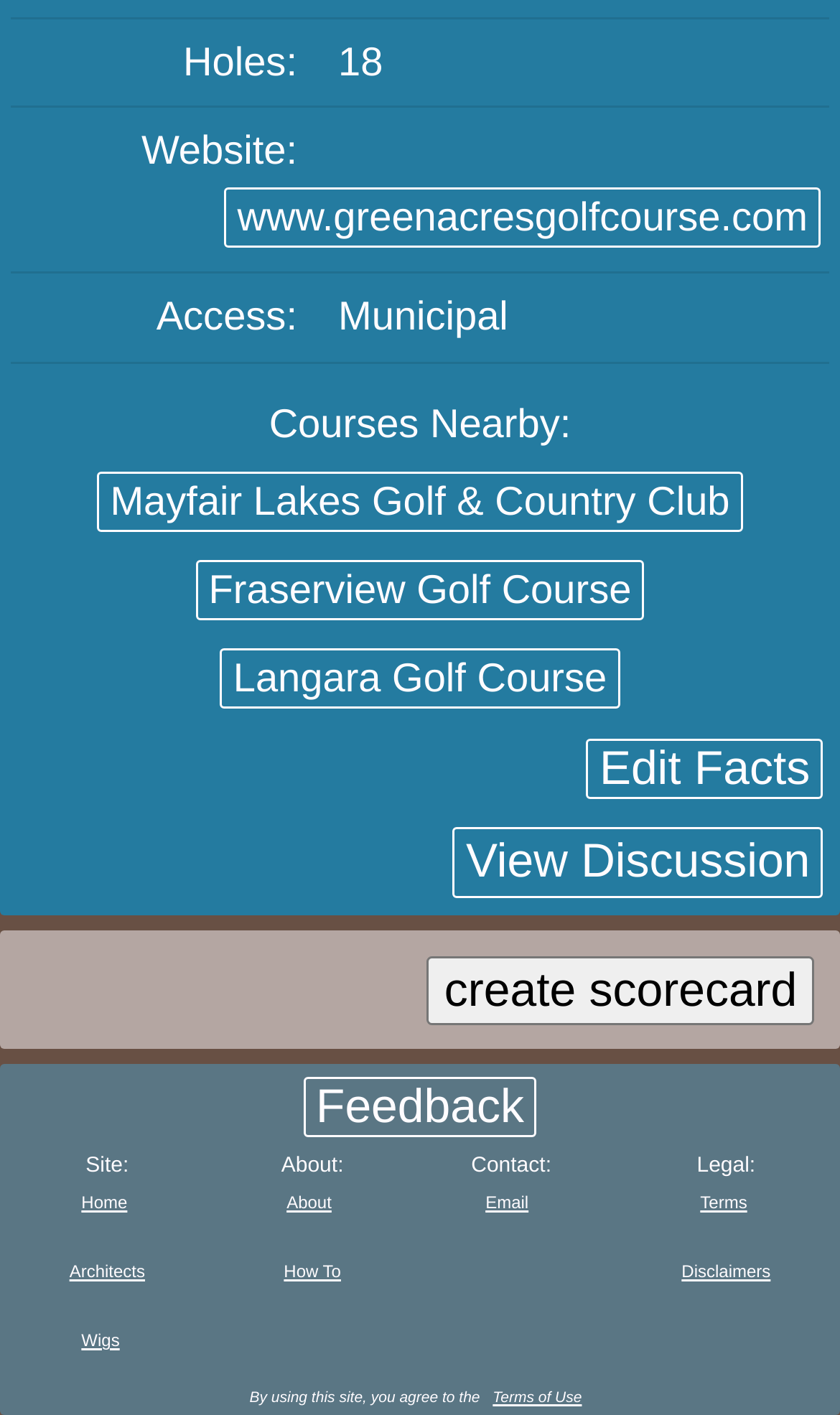Provide a brief response in the form of a single word or phrase:
What is the website of the golf course?

www.greenacresgolfcourse.com